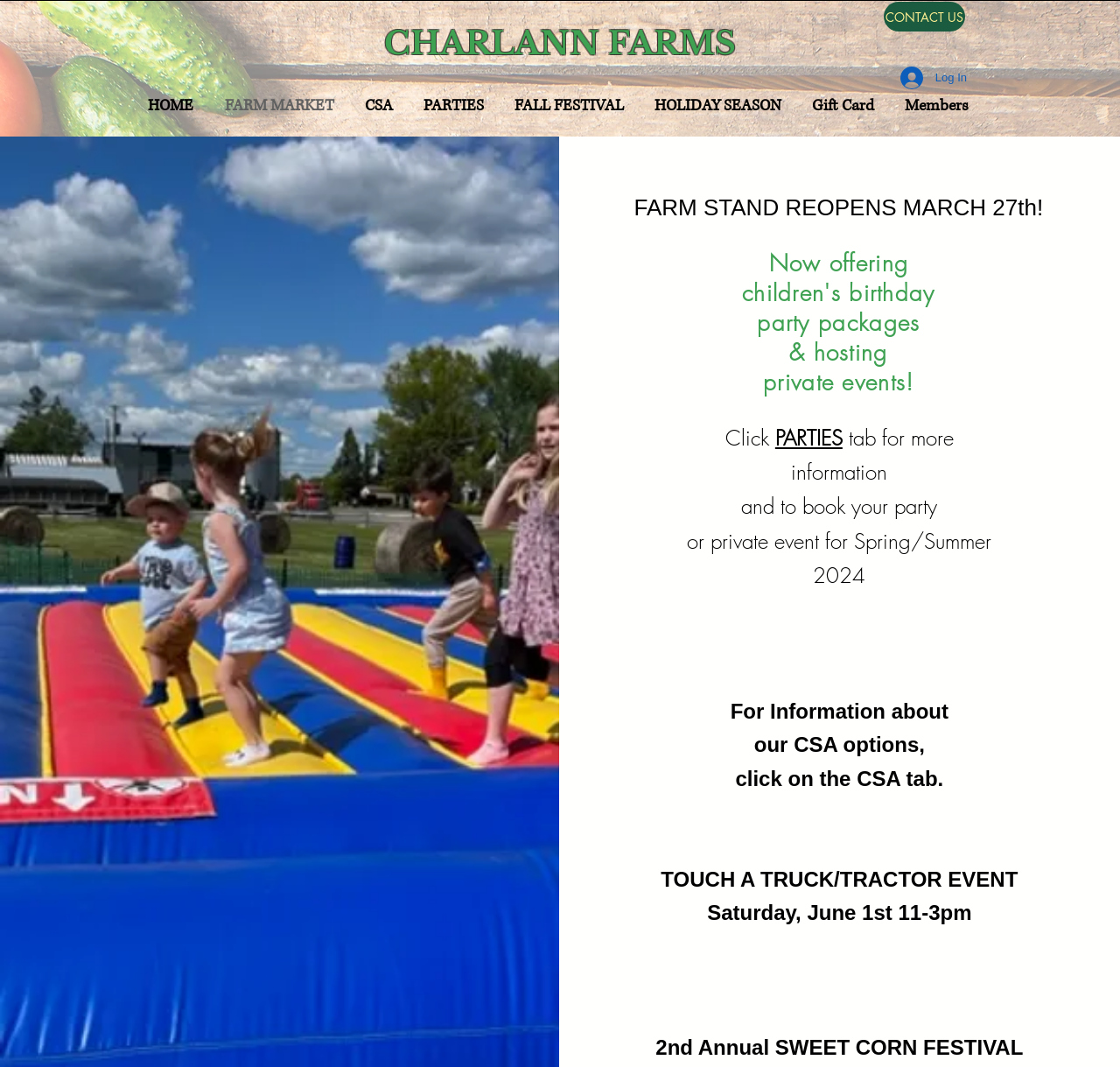What is the name of the festival in the summer?
Craft a detailed and extensive response to the question.

The name of the festival in the summer can be found in the static text element at the bottom of the webpage, which reads '2nd Annual SWEET CORN FESTIVAL'.